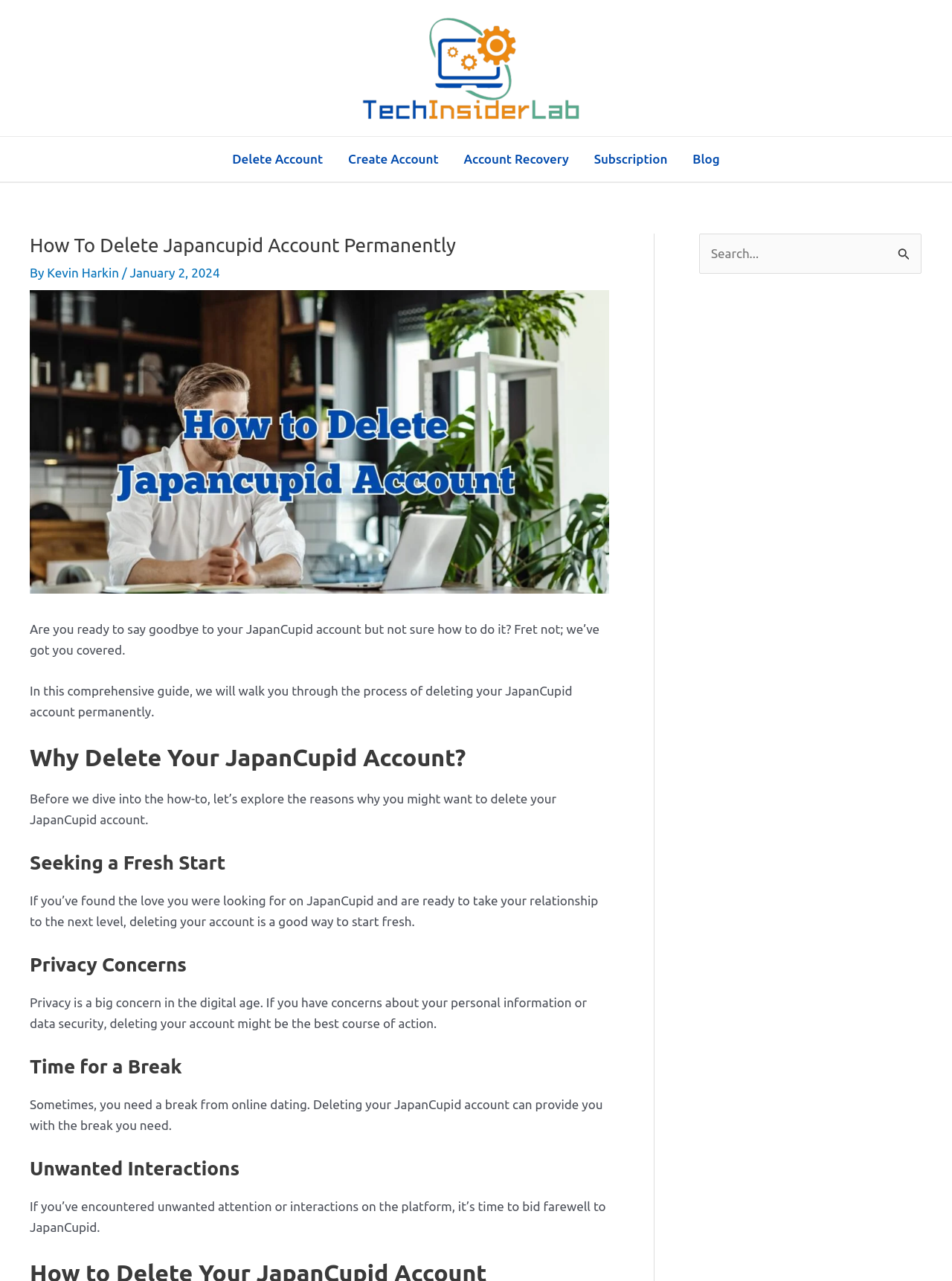Find the bounding box coordinates of the area to click in order to follow the instruction: "Click the 'Delete Account' link".

[0.231, 0.107, 0.352, 0.142]